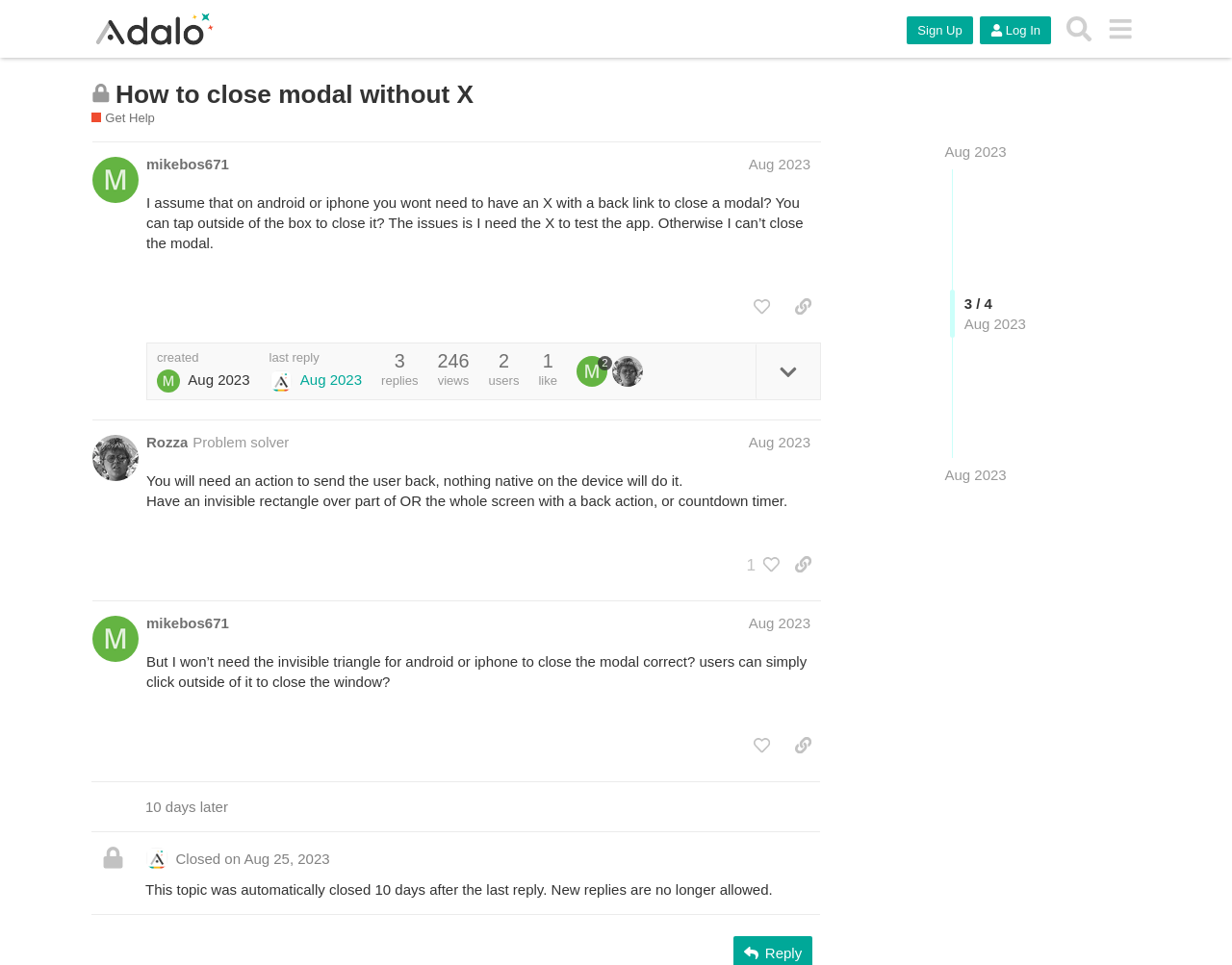Generate the title text from the webpage.

How to close modal without X